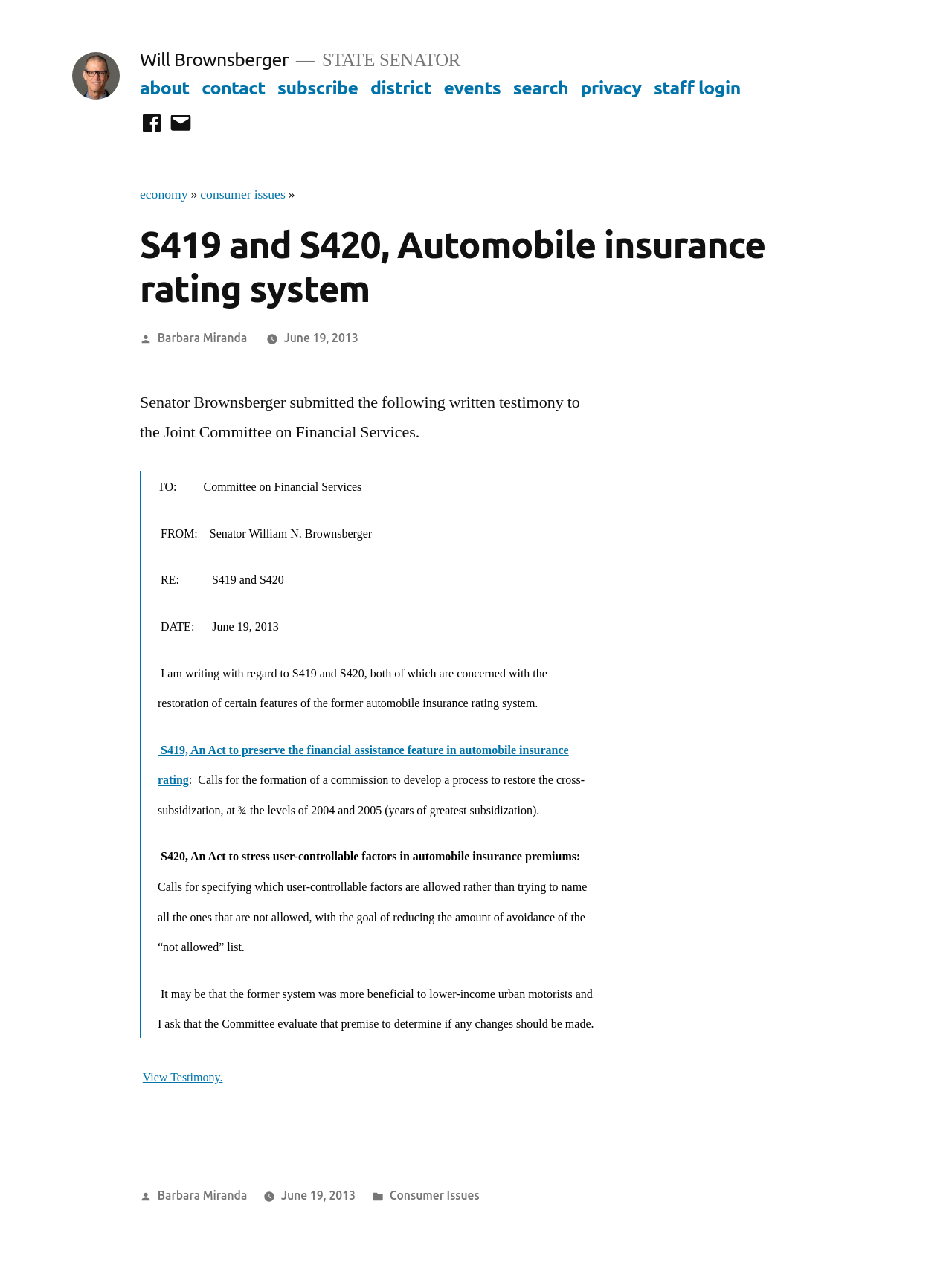What is the title of the article?
Please ensure your answer to the question is detailed and covers all necessary aspects.

I determined the title of the article by looking at the heading element with the text 'S419 and S420, Automobile insurance rating system' which is located within the article section of the webpage.